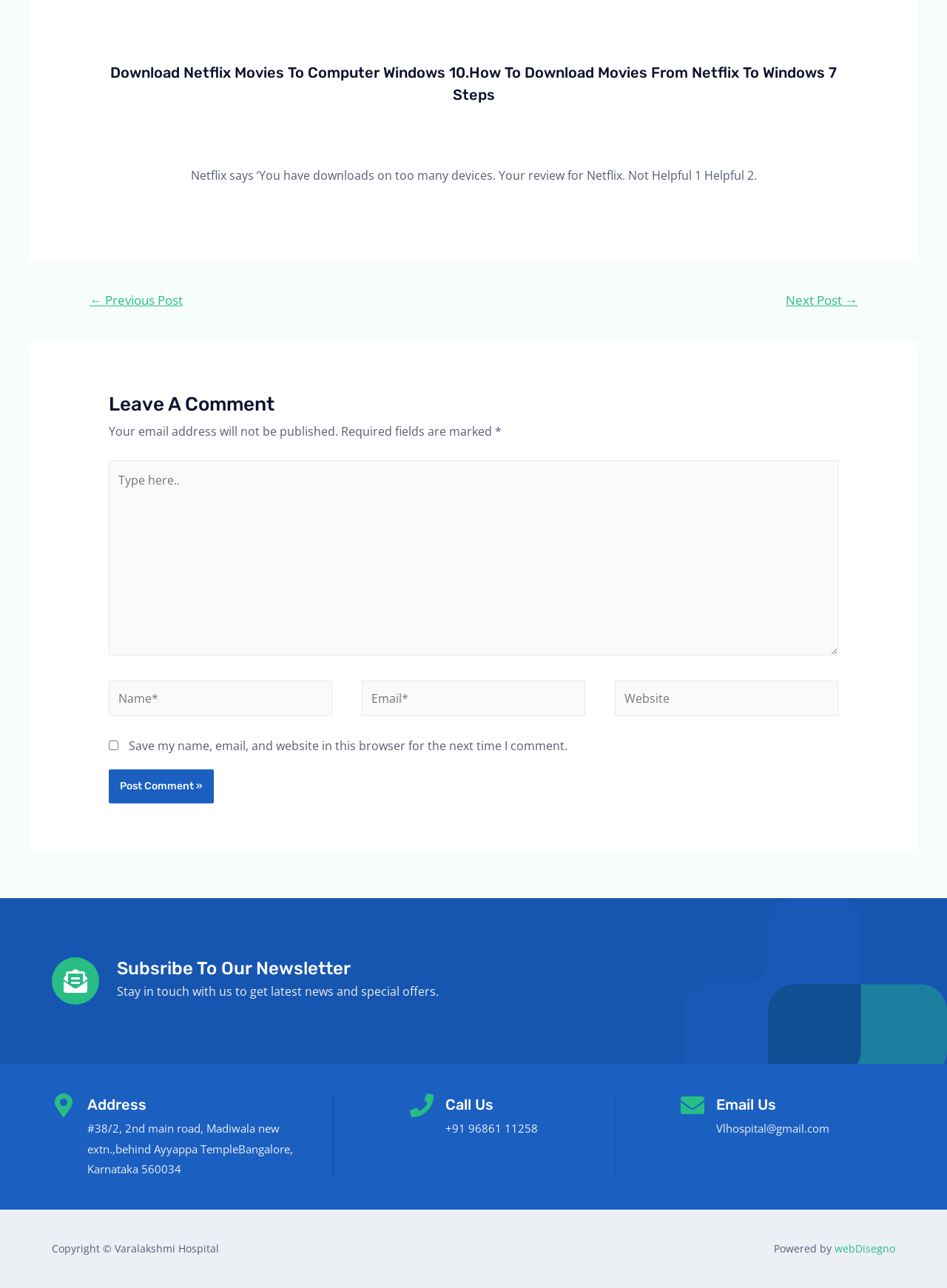What is the purpose of the checkbox 'Save my name, email, and website in this browser for the next time I comment.'?
Please respond to the question with a detailed and well-explained answer.

The checkbox 'Save my name, email, and website in this browser for the next time I comment.' is located below the text boxes for entering a comment, name, email, and website. Its label suggests that it is used to save the entered information in the browser, so that it can be automatically filled in the next time the user wants to leave a comment on the webpage.